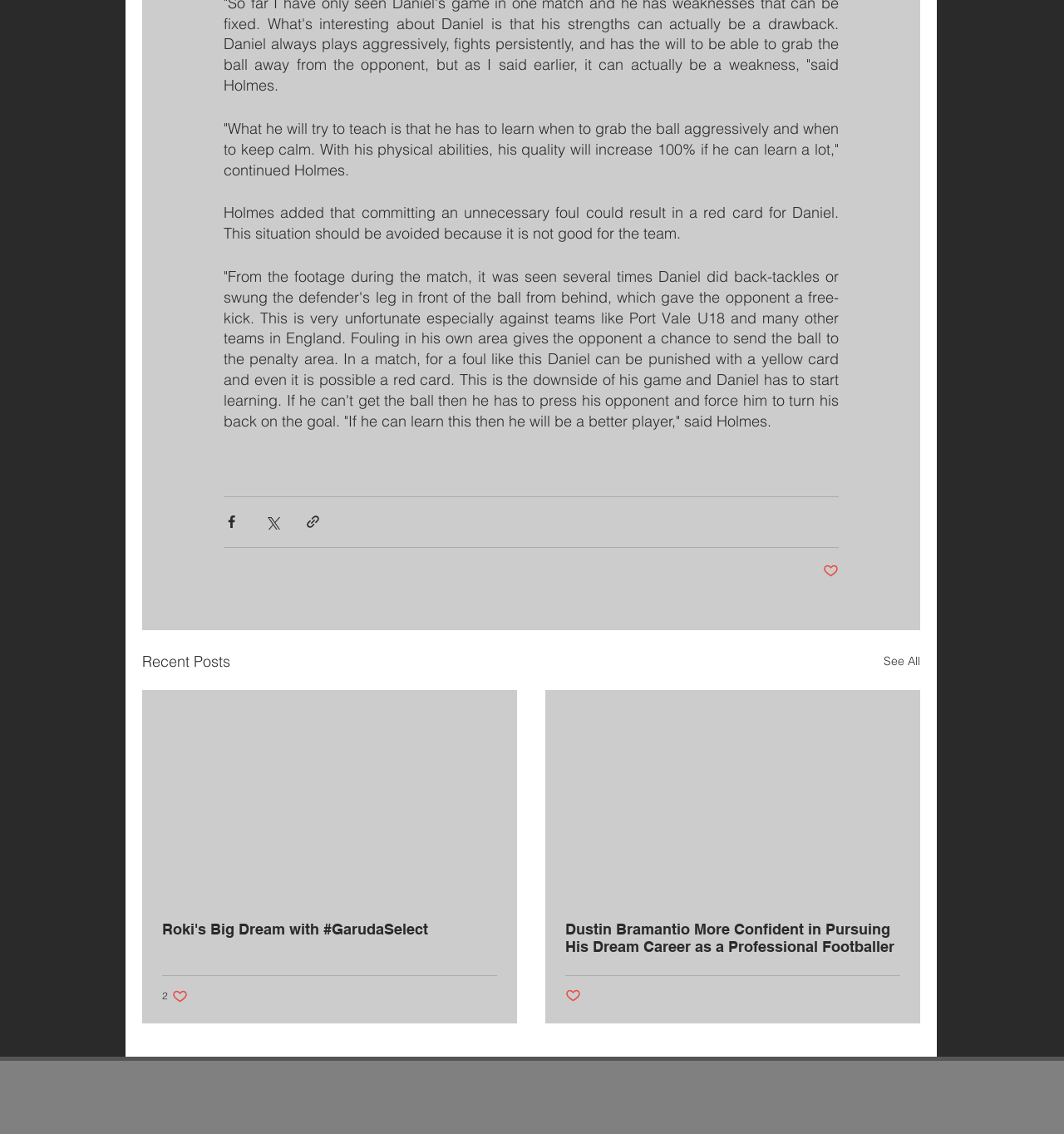What is the consequence of committing an unnecessary foul?
Using the details shown in the screenshot, provide a comprehensive answer to the question.

According to the text, committing an unnecessary foul could result in a red card for Daniel, which is not good for the team.